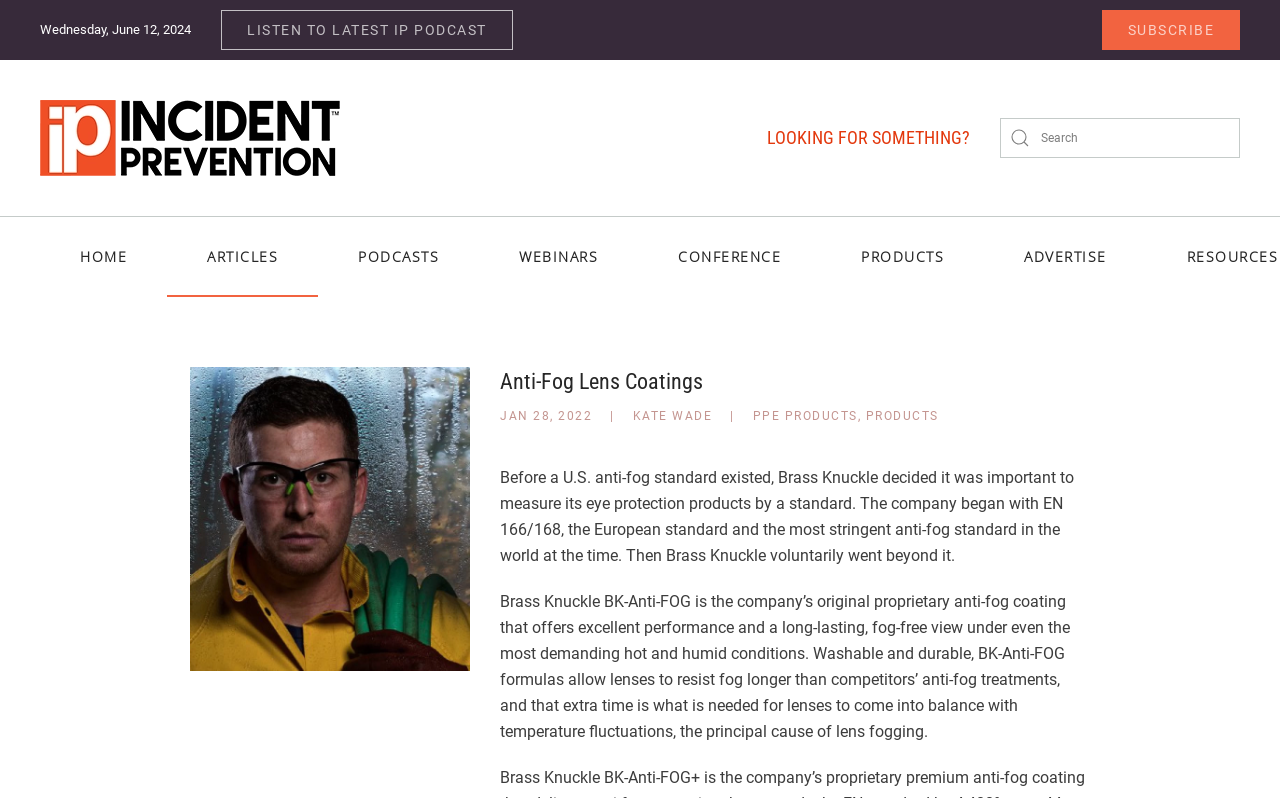What is the company mentioned in the article?
Can you offer a detailed and complete answer to this question?

I found the company name by reading the article, which mentions 'Brass Knuckle' as the company that decided to measure its eye protection products by a standard.